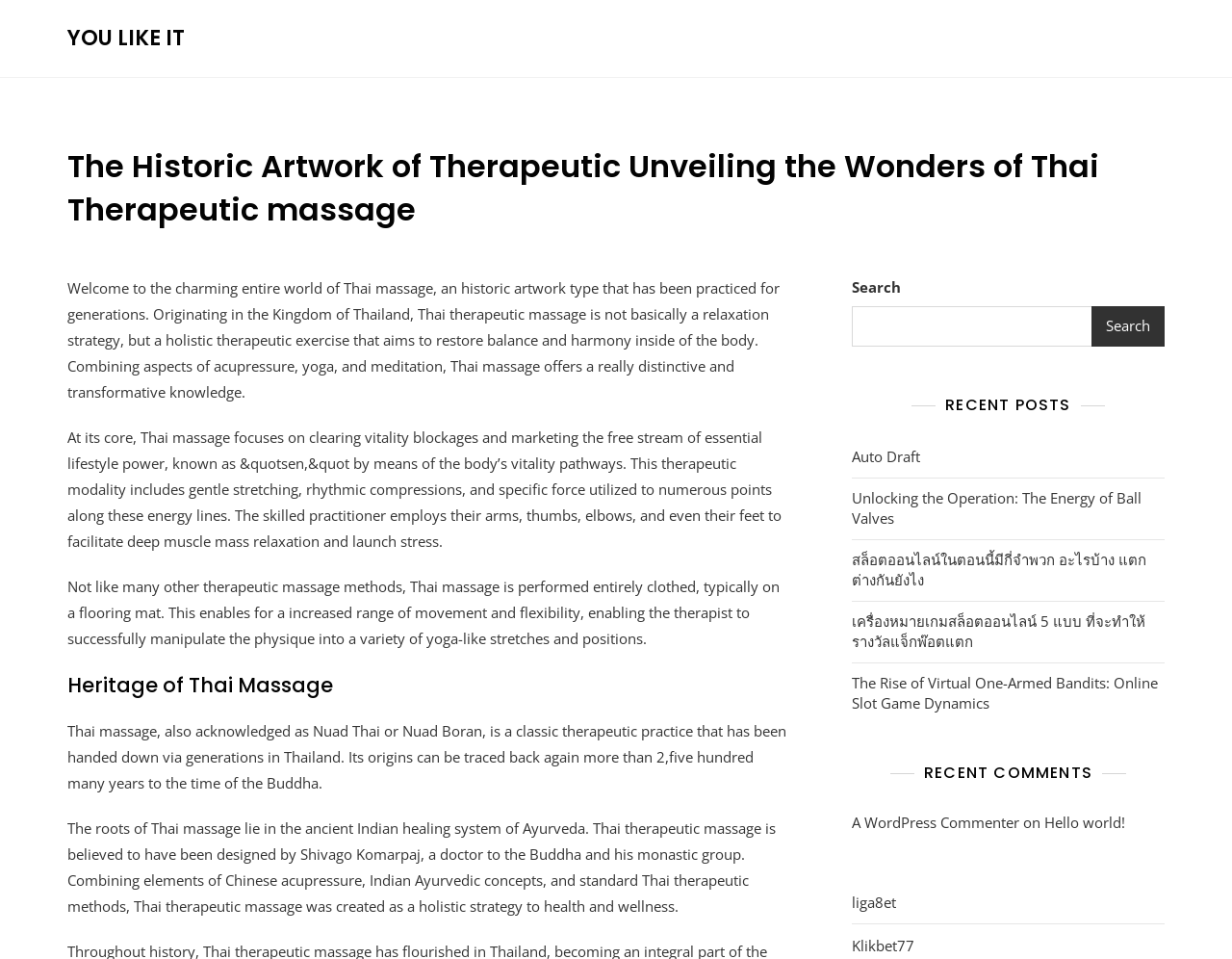Generate a comprehensive description of the webpage content.

The webpage is about the historic artwork of Thai therapeutic massage, with a focus on its origins, benefits, and techniques. At the top, there is a heading that reads "The Historic Artwork of Therapeutic Unveiling the Wonders of Thai Therapeutic massage" followed by a link "YOU LIKE IT". 

Below the heading, there are three paragraphs of text that introduce Thai massage, its core principles, and its unique characteristics. The text explains that Thai massage is a holistic therapeutic exercise that aims to restore balance and harmony within the body, combining elements of acupressure, yoga, and meditation.

Following the introductory text, there is a subheading "Heritage of Thai Massage" that leads to two more paragraphs of text. These paragraphs delve into the history of Thai massage, tracing its roots back to ancient India and the Buddha, and explaining how it was developed as a holistic approach to health and wellness.

To the right of the main content, there is a search bar with a button labeled "Search". Below the search bar, there are several links to recent posts, including "Auto Draft", "Unlocking the Operation: The Energy of Ball Valves", and several others. 

Further down the page, there is a heading "RECENT COMMENTS" followed by a link to a comment from "A WordPress Commenter" on the post "Hello world!". At the very bottom of the page, there are two more links to external websites, "liga8et" and "Klikbet77".